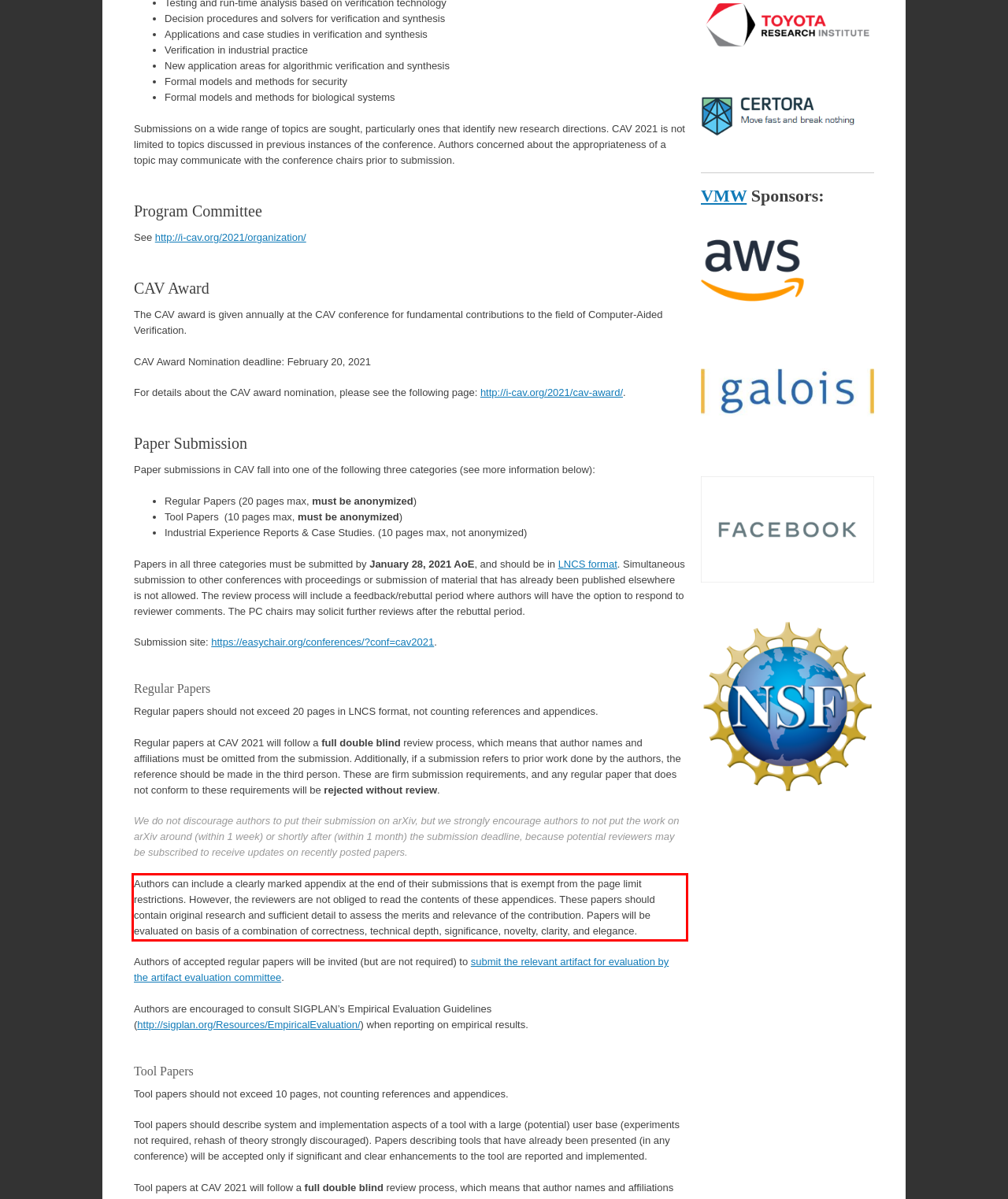In the given screenshot, locate the red bounding box and extract the text content from within it.

Authors can include a clearly marked appendix at the end of their submissions that is exempt from the page limit restrictions. However, the reviewers are not obliged to read the contents of these appendices. These papers should contain original research and sufficient detail to assess the merits and relevance of the contribution. Papers will be evaluated on basis of a combination of correctness, technical depth, significance, novelty, clarity, and elegance.